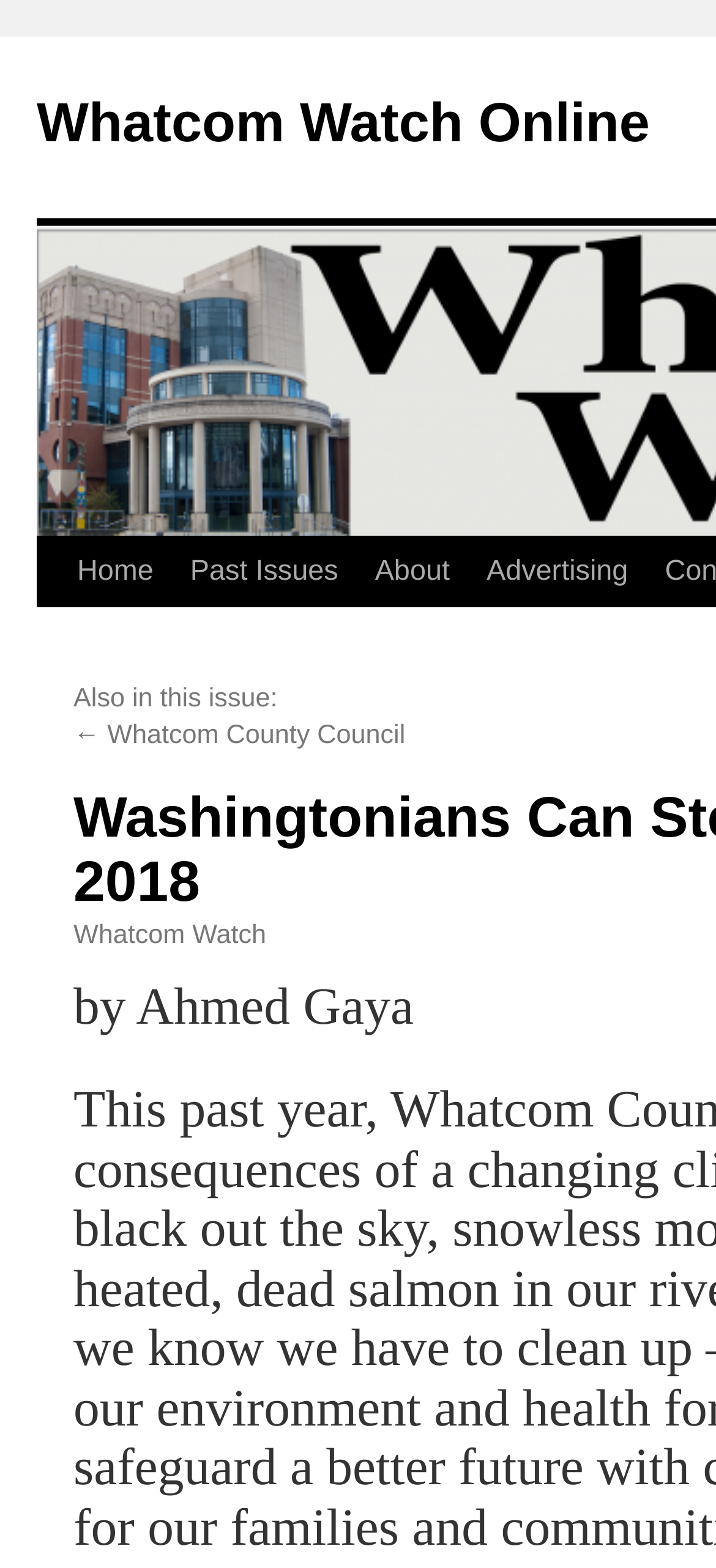What is the title of the article?
Please provide a single word or phrase as your answer based on the screenshot.

Washingtonians Can Step Up on Climate in 2018